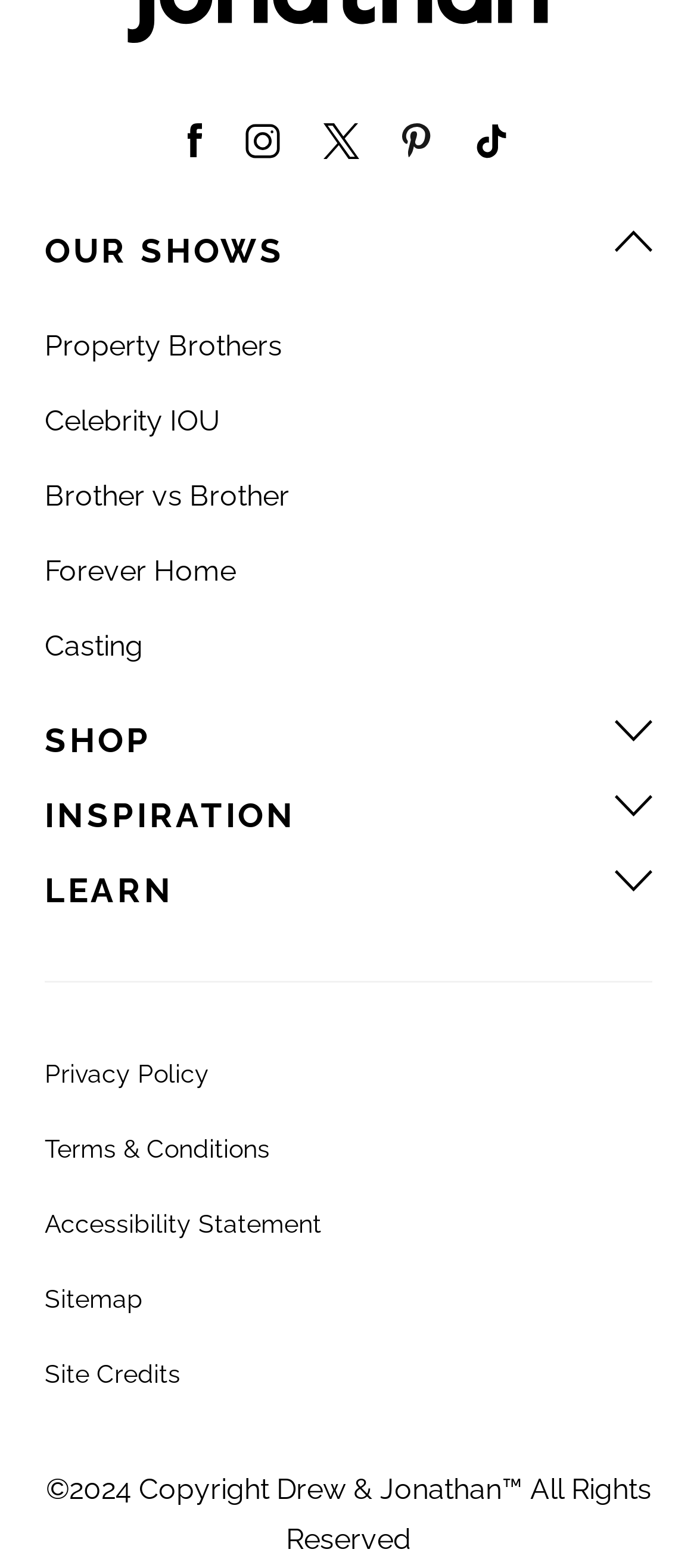Given the element description Privacy Policy, identify the bounding box coordinates for the UI element on the webpage screenshot. The format should be (top-left x, top-left y, bottom-right x, bottom-right y), with values between 0 and 1.

[0.064, 0.675, 0.3, 0.694]